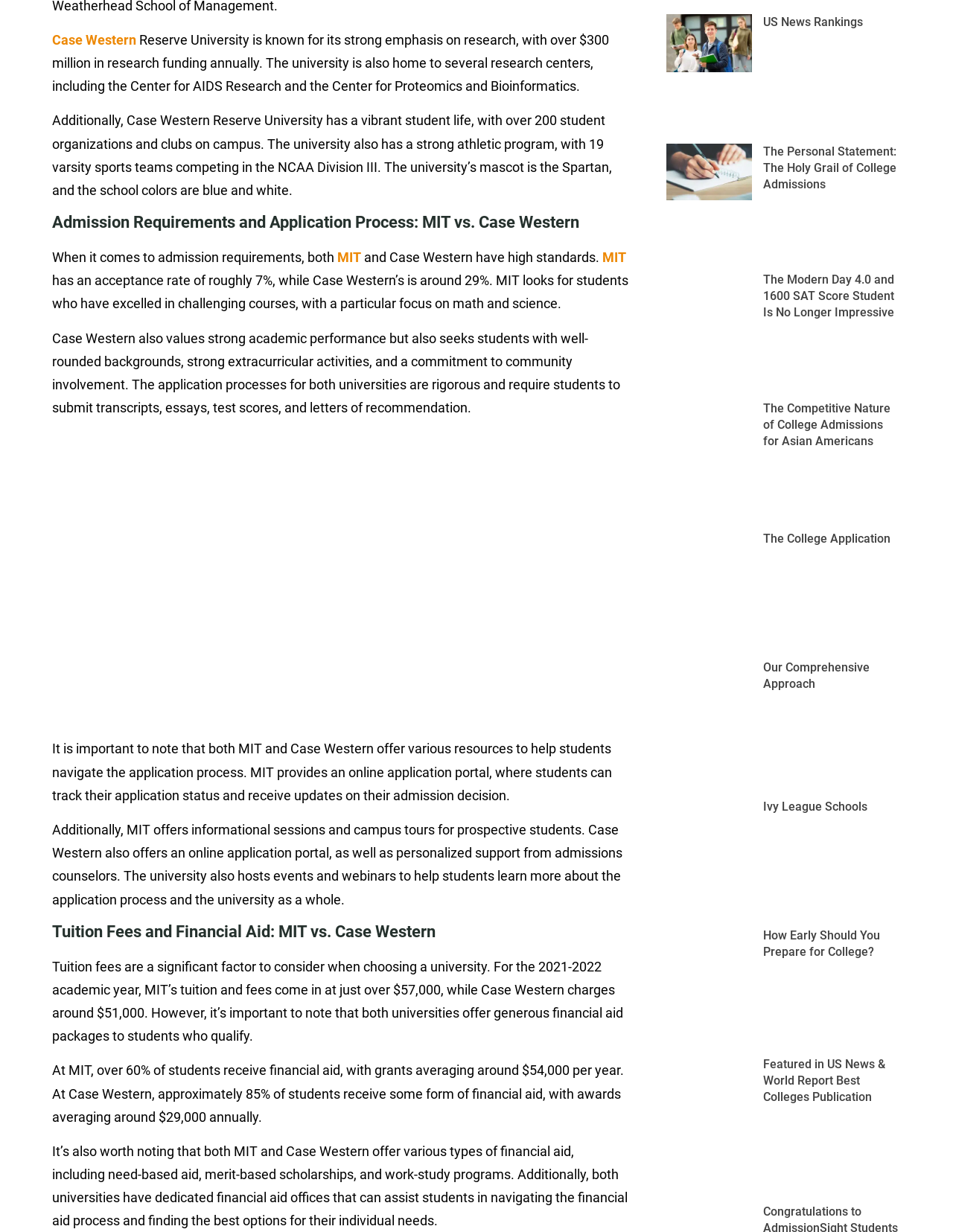Respond to the following query with just one word or a short phrase: 
What is the average grant amount provided by MIT to its students?

$54,000 per year